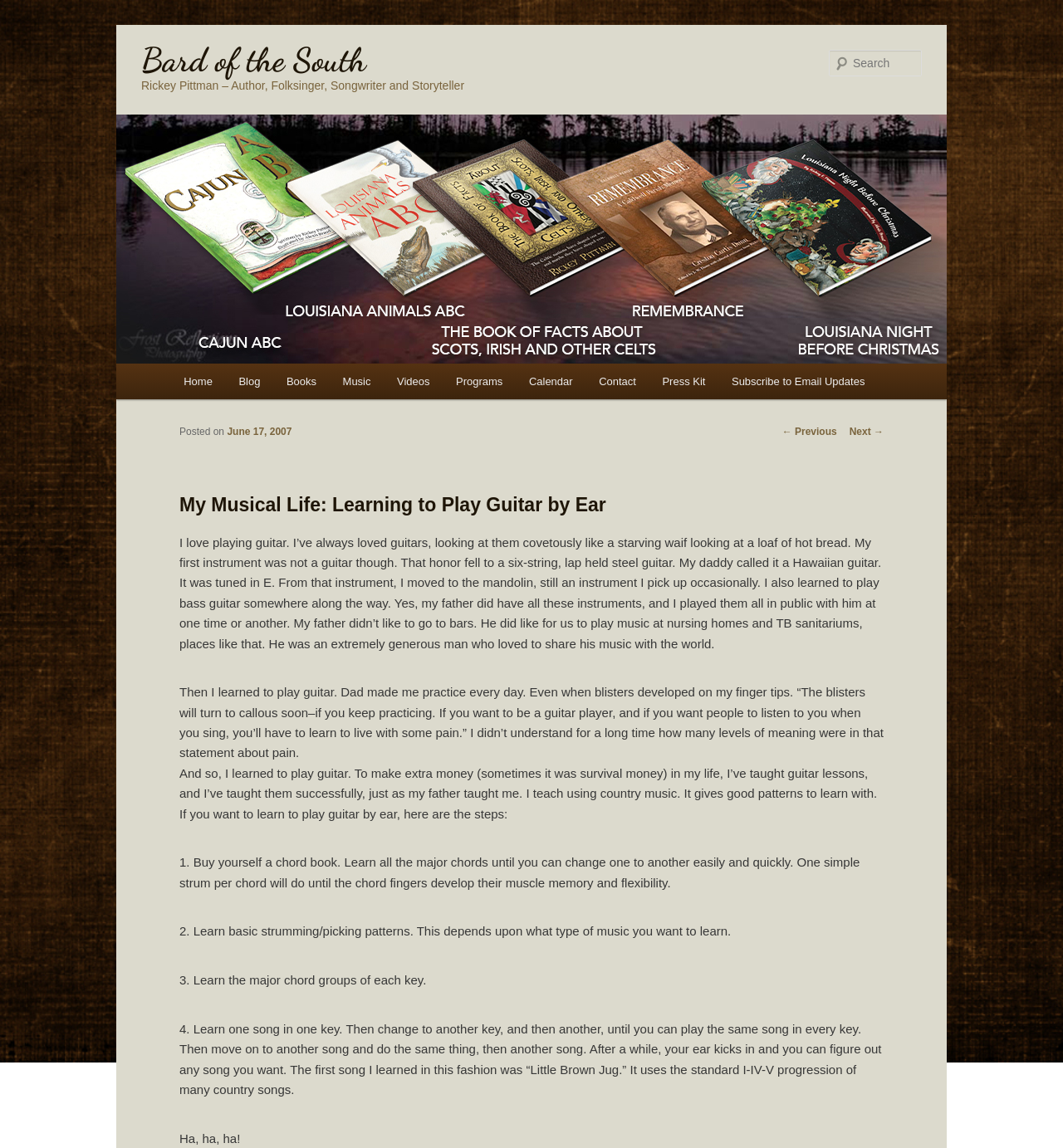Provide a comprehensive description of the webpage.

The webpage is a personal blog post titled "My Musical Life: Learning to Play Guitar by Ear" by Rickey Pittman, an author, folksinger, songwriter, and storyteller. At the top of the page, there is a heading with the blog title and a link to the blog's main page. Below this, there is a search bar with a "Search" label and a textbox to input search queries.

On the left side of the page, there is a main menu with links to various sections of the blog, including "Home", "Blog", "Books", "Music", "Videos", "Programs", "Calendar", "Contact", and "Press Kit". There is also a link to subscribe to email updates.

The main content of the page is a personal essay about the author's journey learning to play the guitar. The essay is divided into several paragraphs, each describing a stage in the author's musical development, from learning to play a steel guitar as a child to teaching guitar lessons as an adult. The text is written in a conversational tone and includes anecdotes about the author's father, who taught him to play music.

Throughout the essay, there are no images, but there are several headings and subheadings that break up the text. At the bottom of the page, there are links to navigate to previous and next posts.